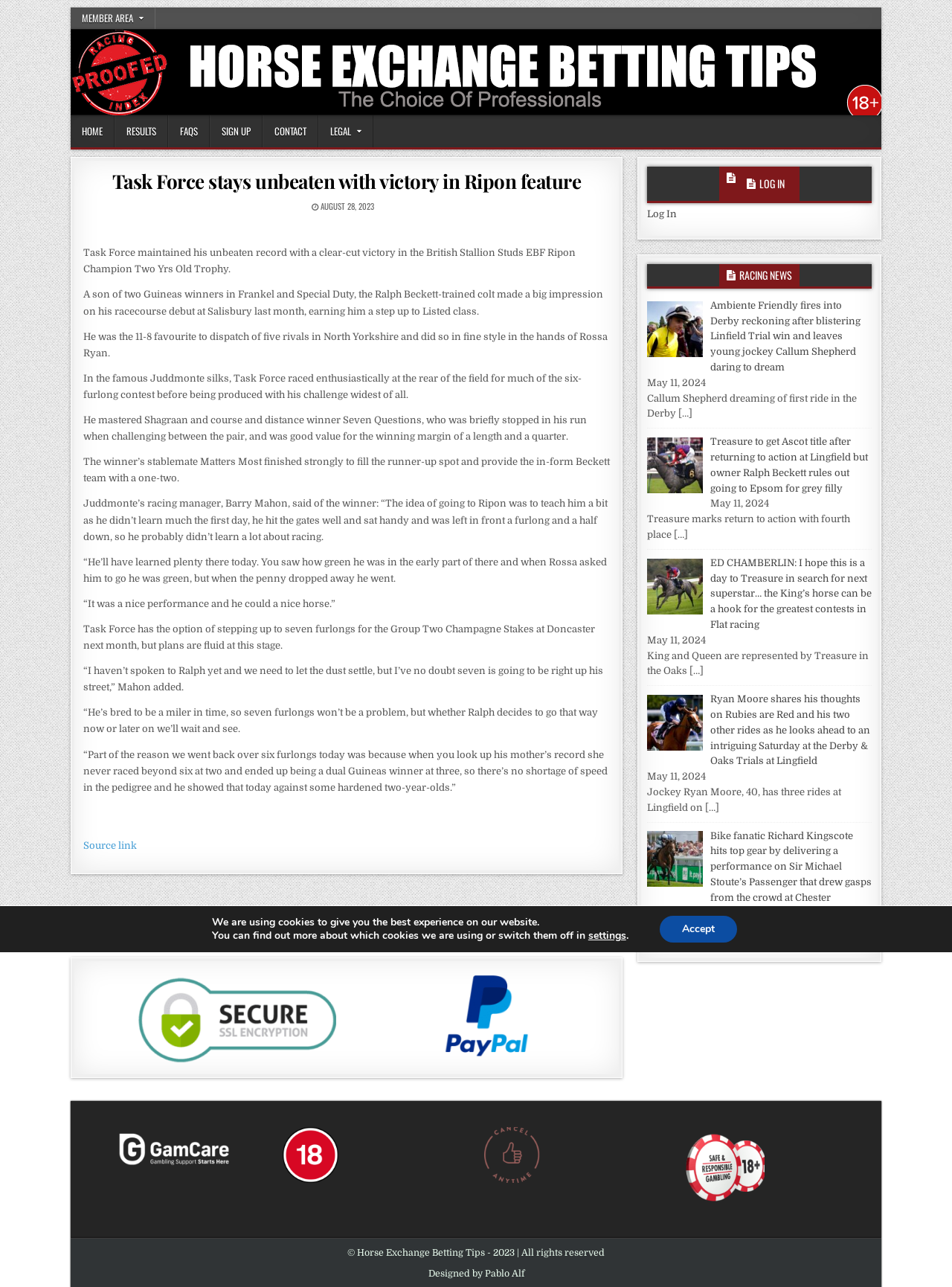Please specify the bounding box coordinates of the element that should be clicked to execute the given instruction: 'Click the MEMBER AREA link'. Ensure the coordinates are four float numbers between 0 and 1, expressed as [left, top, right, bottom].

[0.074, 0.006, 0.163, 0.023]